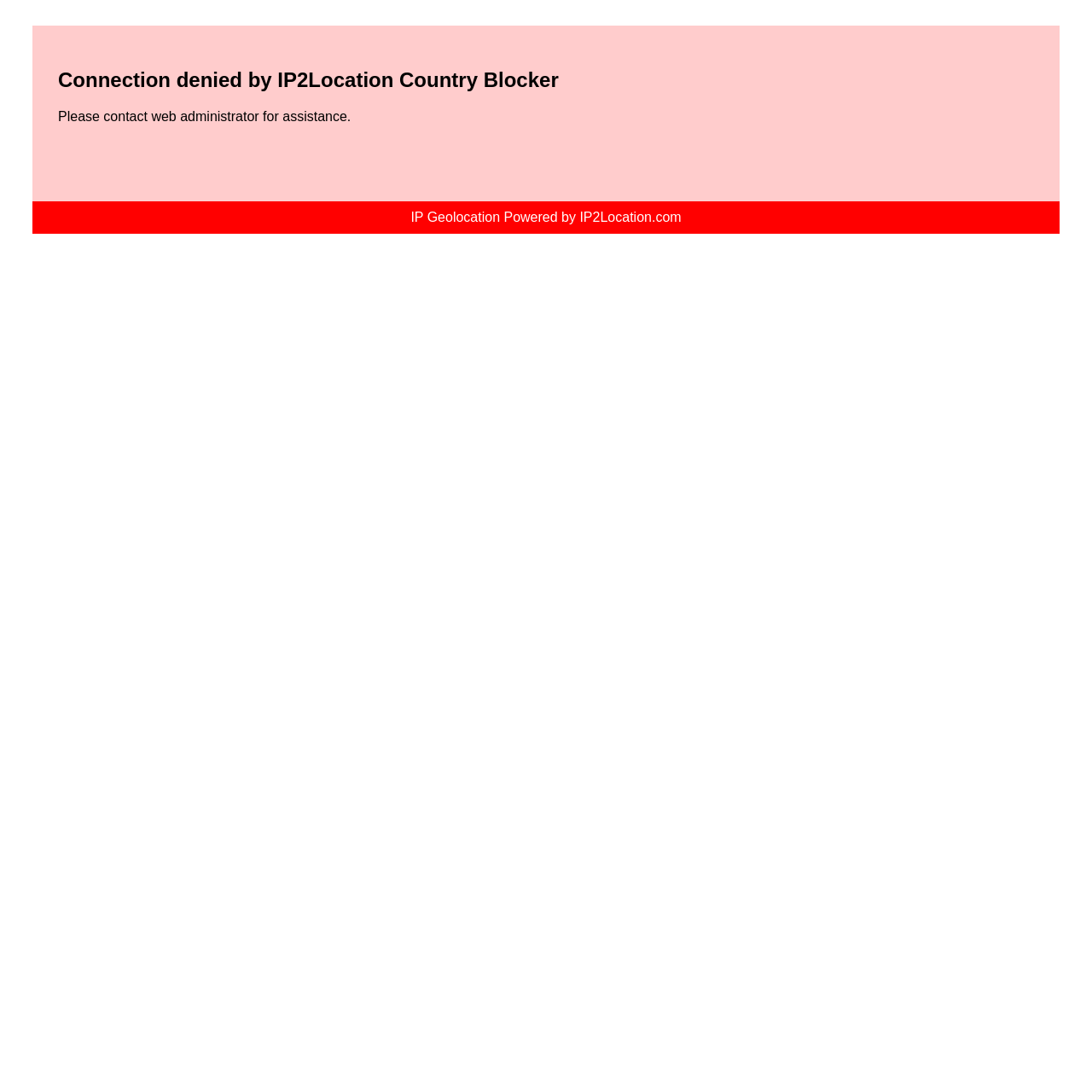Identify the bounding box coordinates for the UI element that matches this description: "IP Geolocation Powered by IP2Location.com".

[0.376, 0.192, 0.624, 0.205]